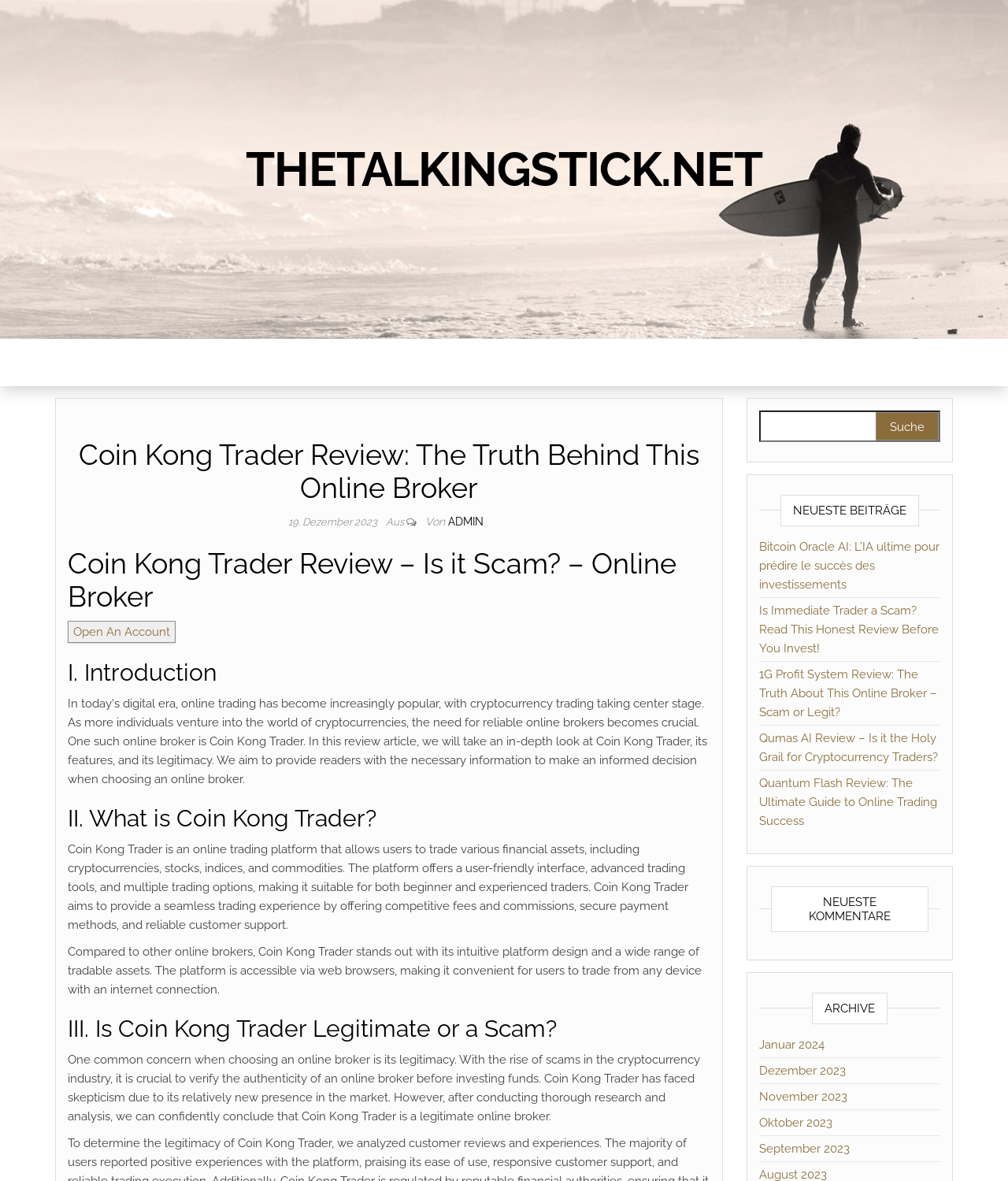Pinpoint the bounding box coordinates of the clickable area necessary to execute the following instruction: "Discover body contouring". The coordinates should be given as four float numbers between 0 and 1, namely [left, top, right, bottom].

None